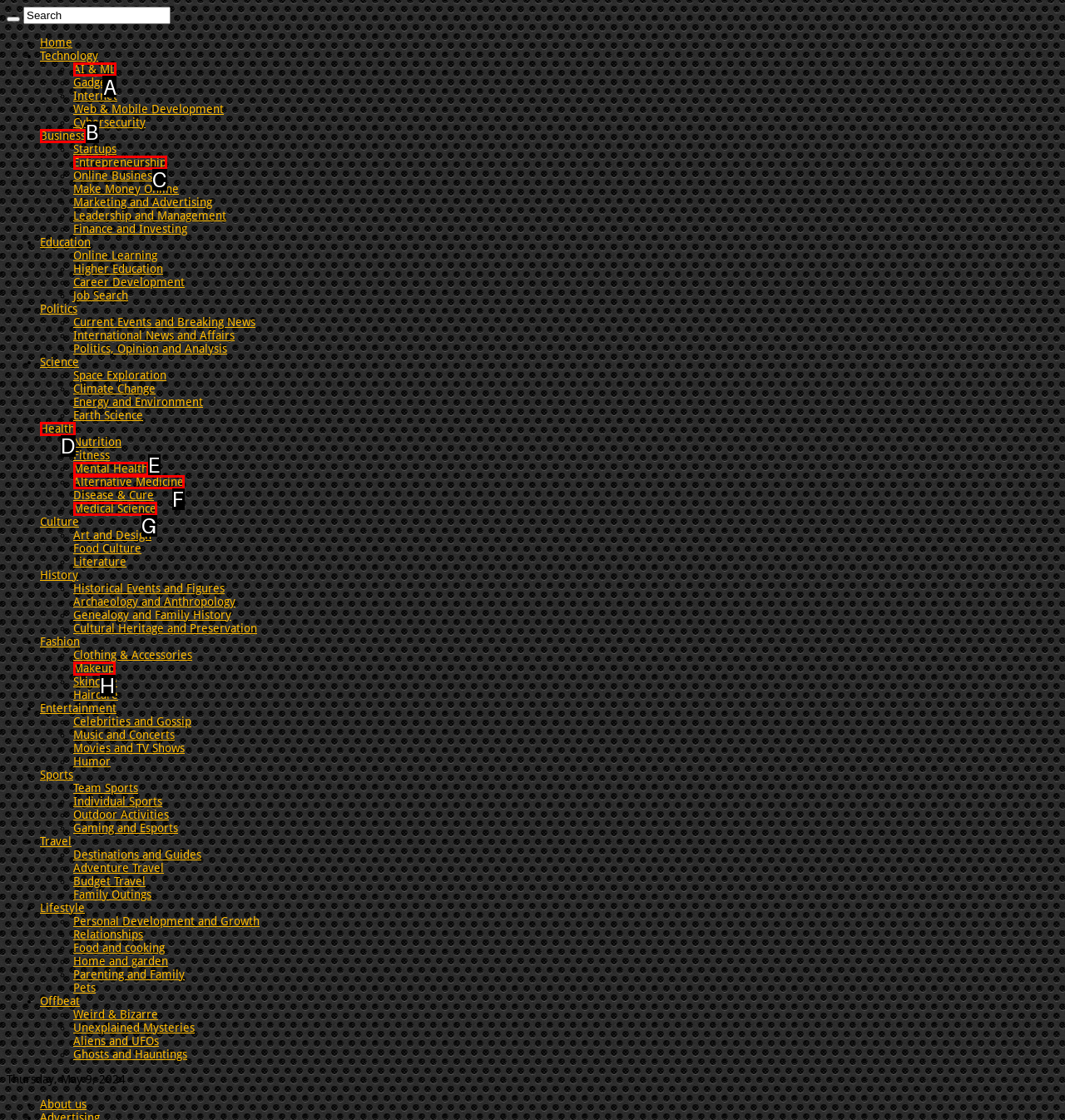Tell me which option I should click to complete the following task: Learn about AI & ML Answer with the option's letter from the given choices directly.

A